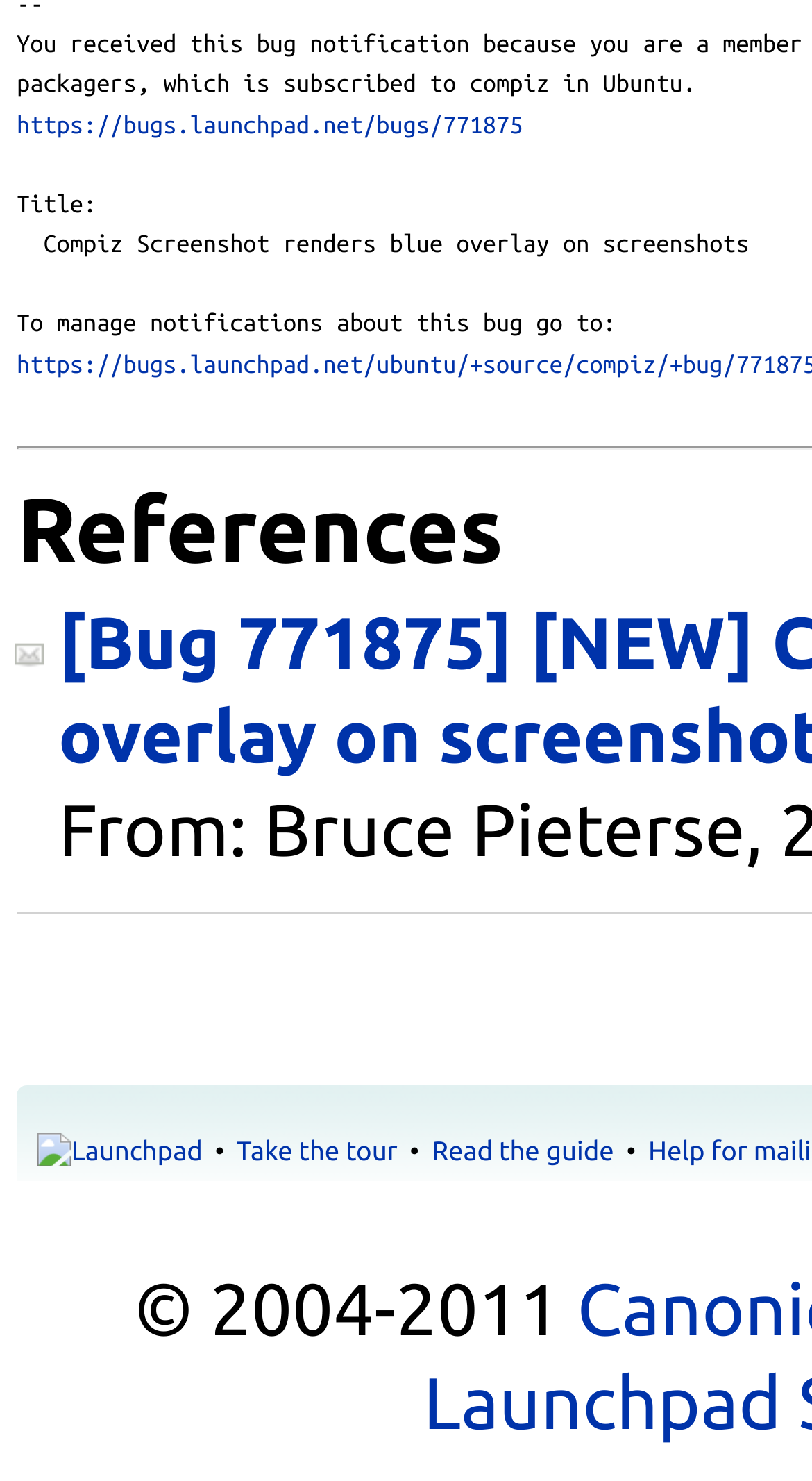What is the copyright year range?
Respond to the question with a single word or phrase according to the image.

2004-2011